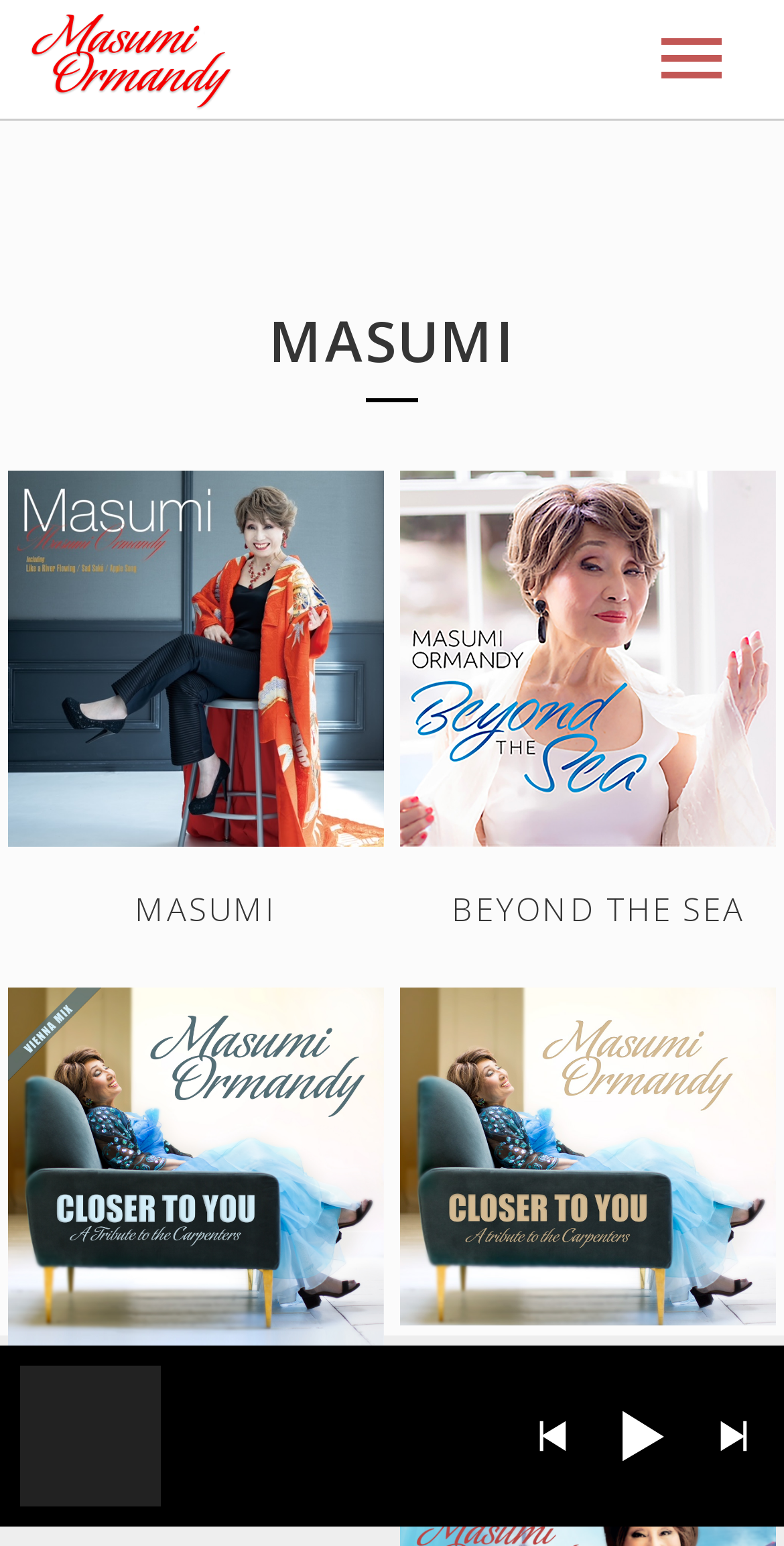Determine the bounding box coordinates of the UI element that matches the following description: "Slide Show". The coordinates should be four float numbers between 0 and 1 in the format [left, top, right, bottom].

[0.0, 0.546, 1.0, 0.608]